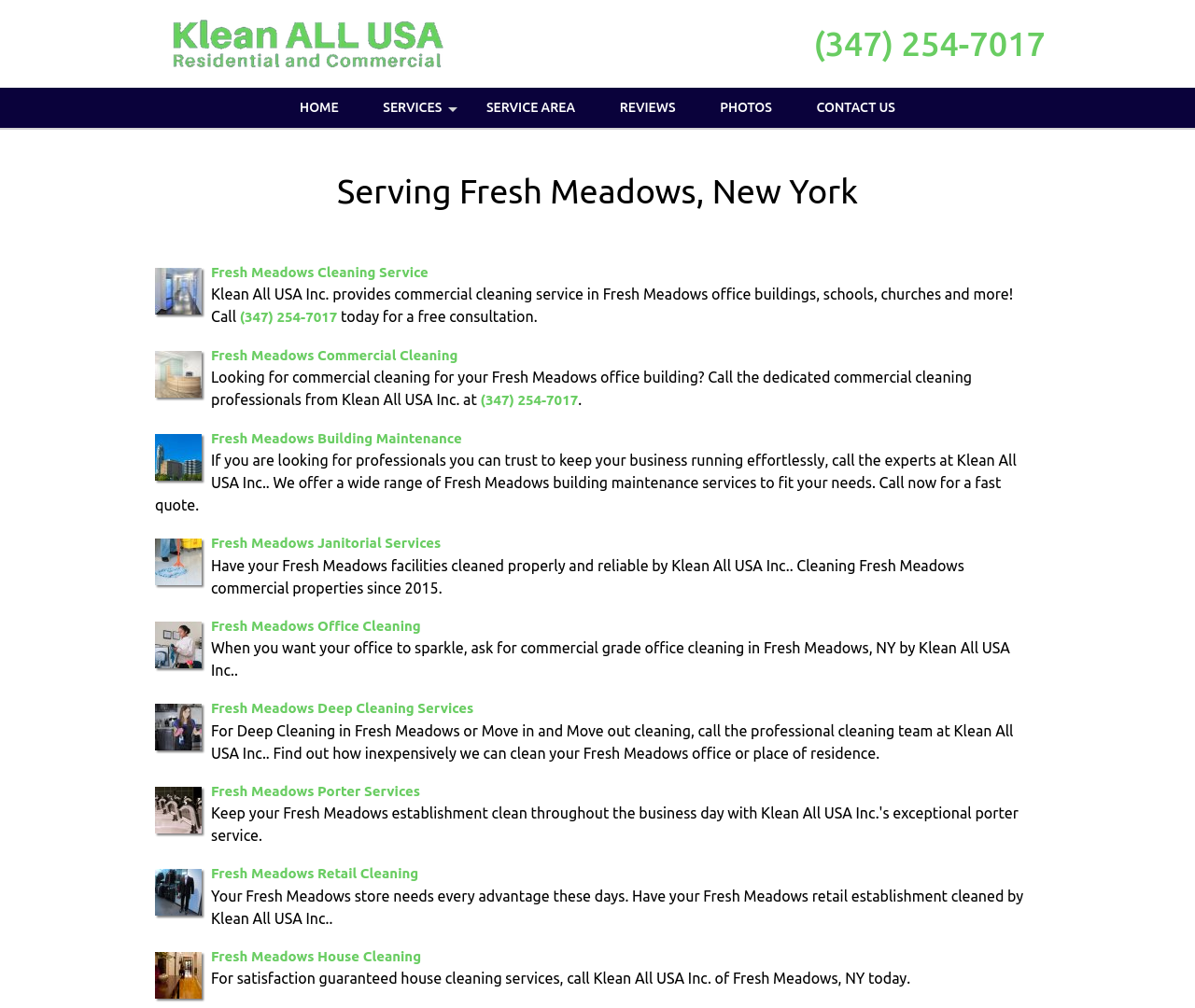Please reply to the following question with a single word or a short phrase:
What is the company name providing commercial cleaning services?

Klean All USA Inc.